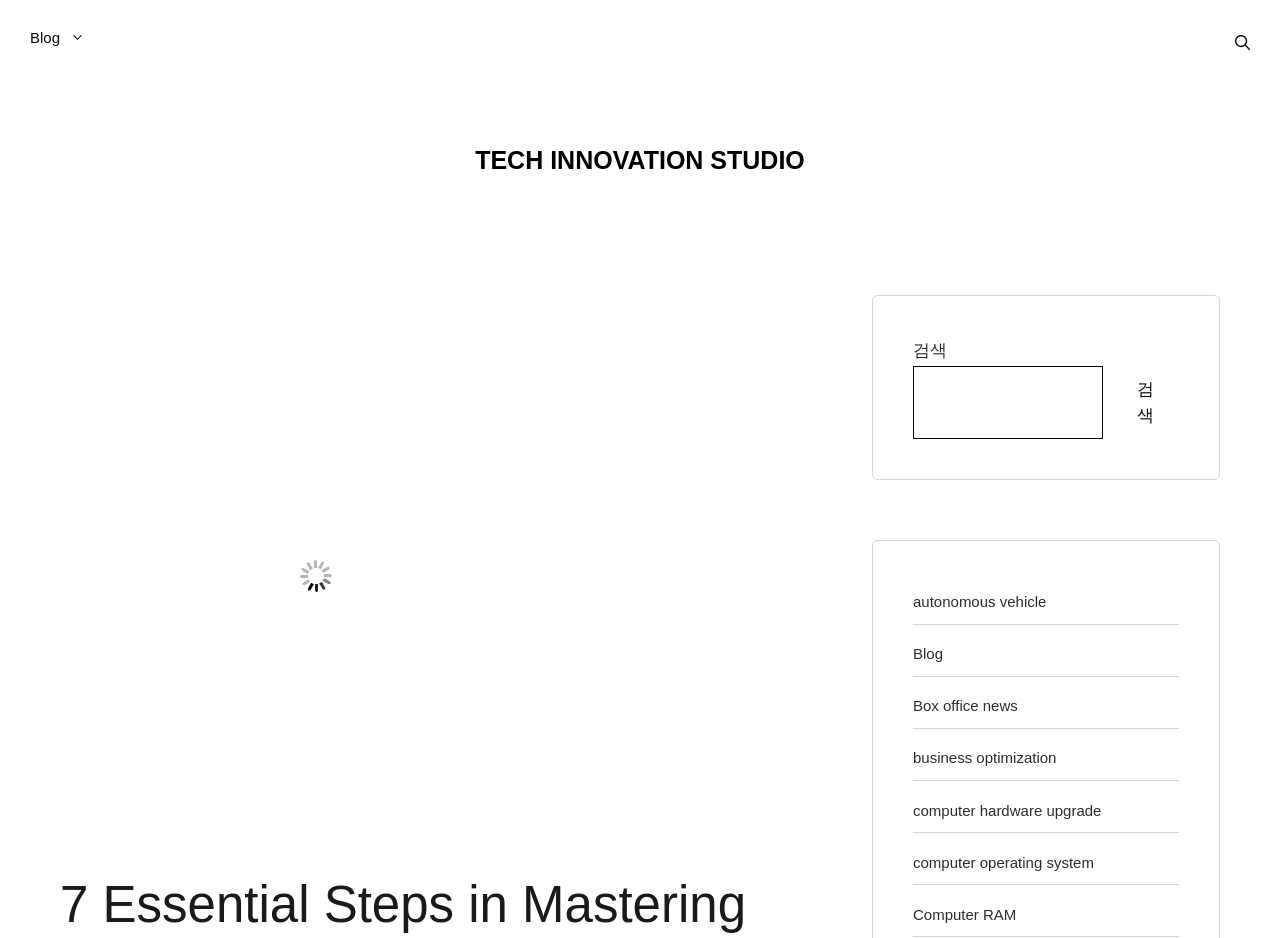What is the purpose of the search bar?
Please respond to the question with a detailed and well-explained answer.

The search bar is located in the complementary section, and it has a search box and a search button, indicating that its purpose is to allow users to search for content within the website.